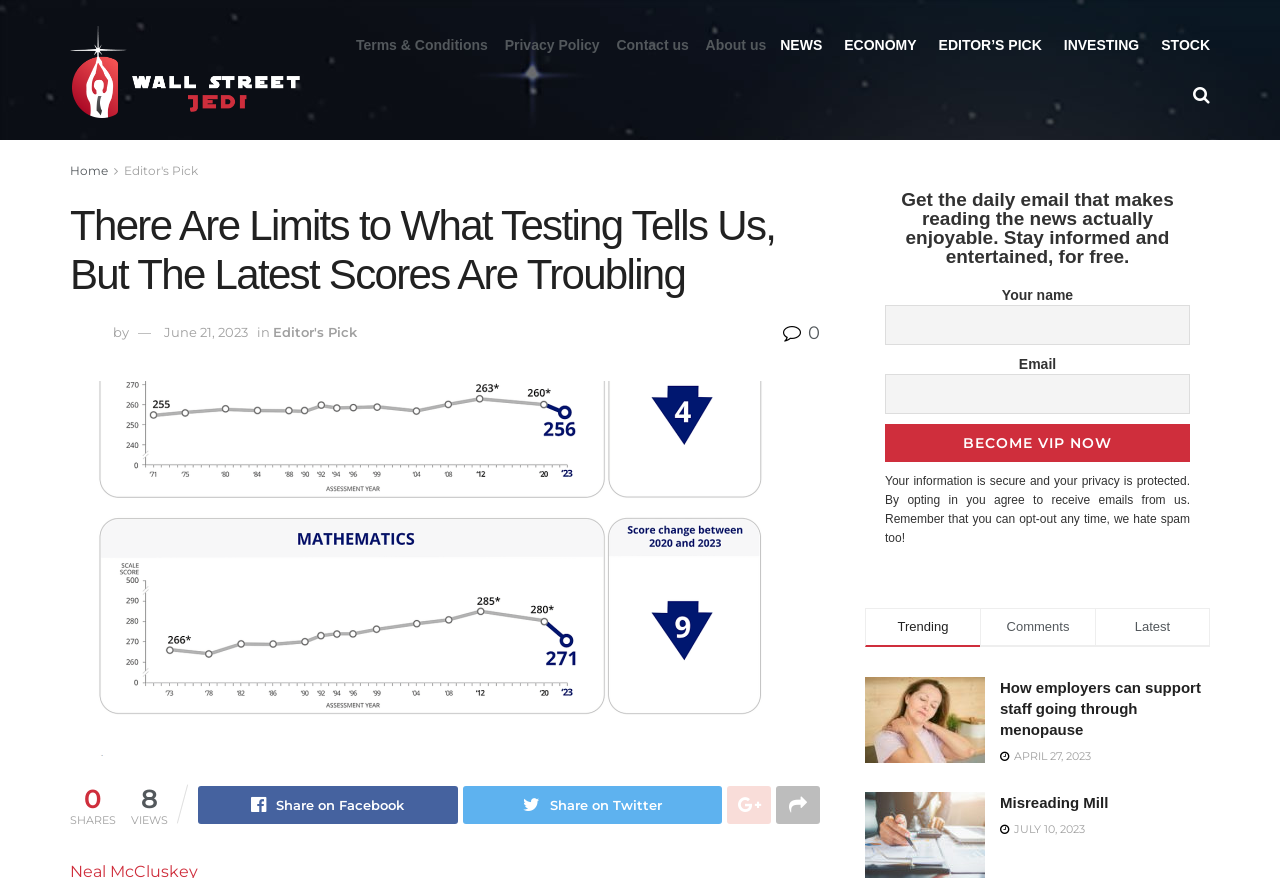Provide your answer to the question using just one word or phrase: What is the category of the article 'How employers can support staff going through menopause'?

Latest